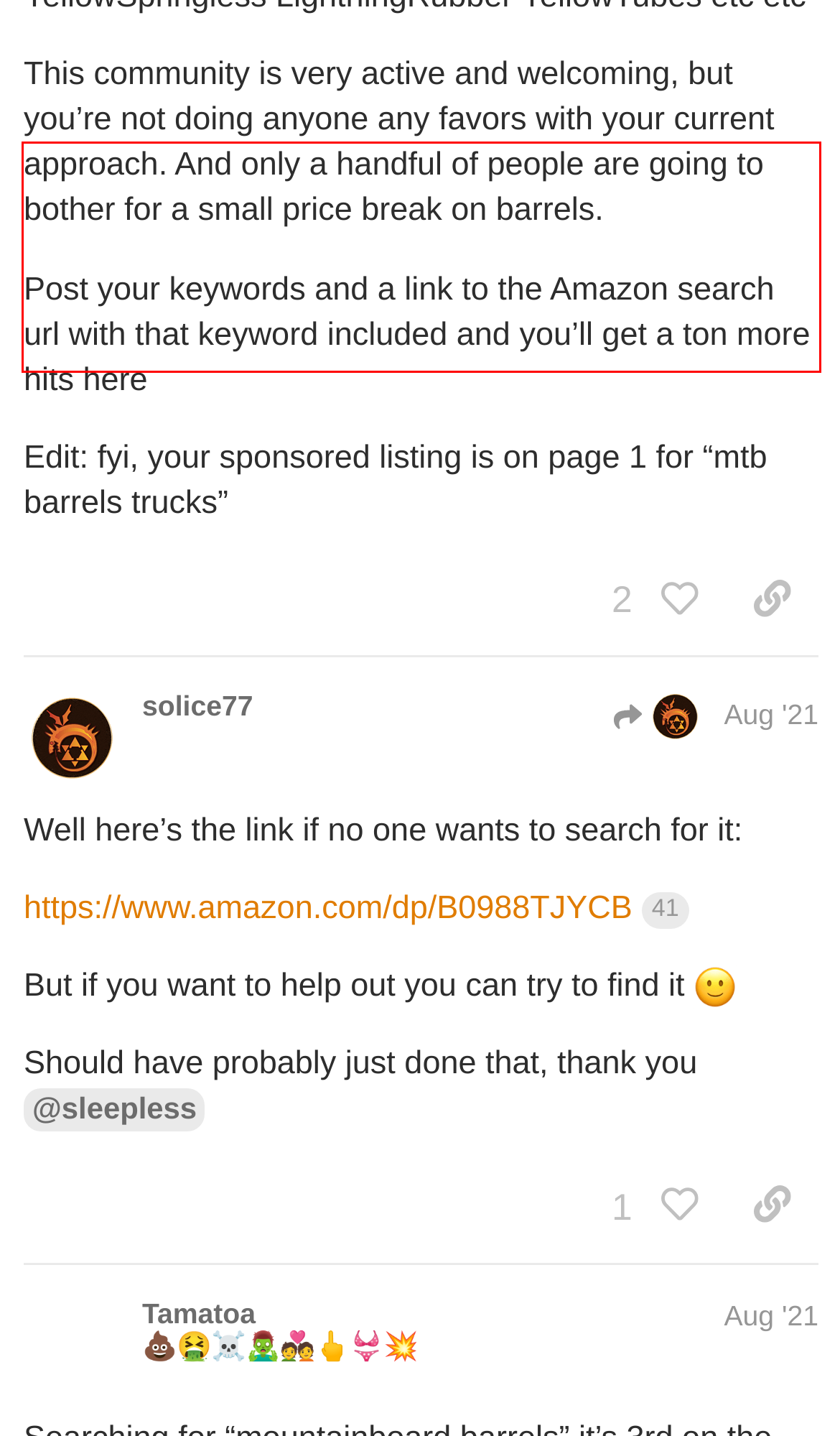Given a screenshot of a webpage, identify the red bounding box and perform OCR to recognize the text within that box.

I tried putting the price up to $28 because I wasn’t making any margin on them. Now they are at $16.85 or something. I am just selling them at cost and some just to cover shipping fees, commissions, etc. Trying to break even.